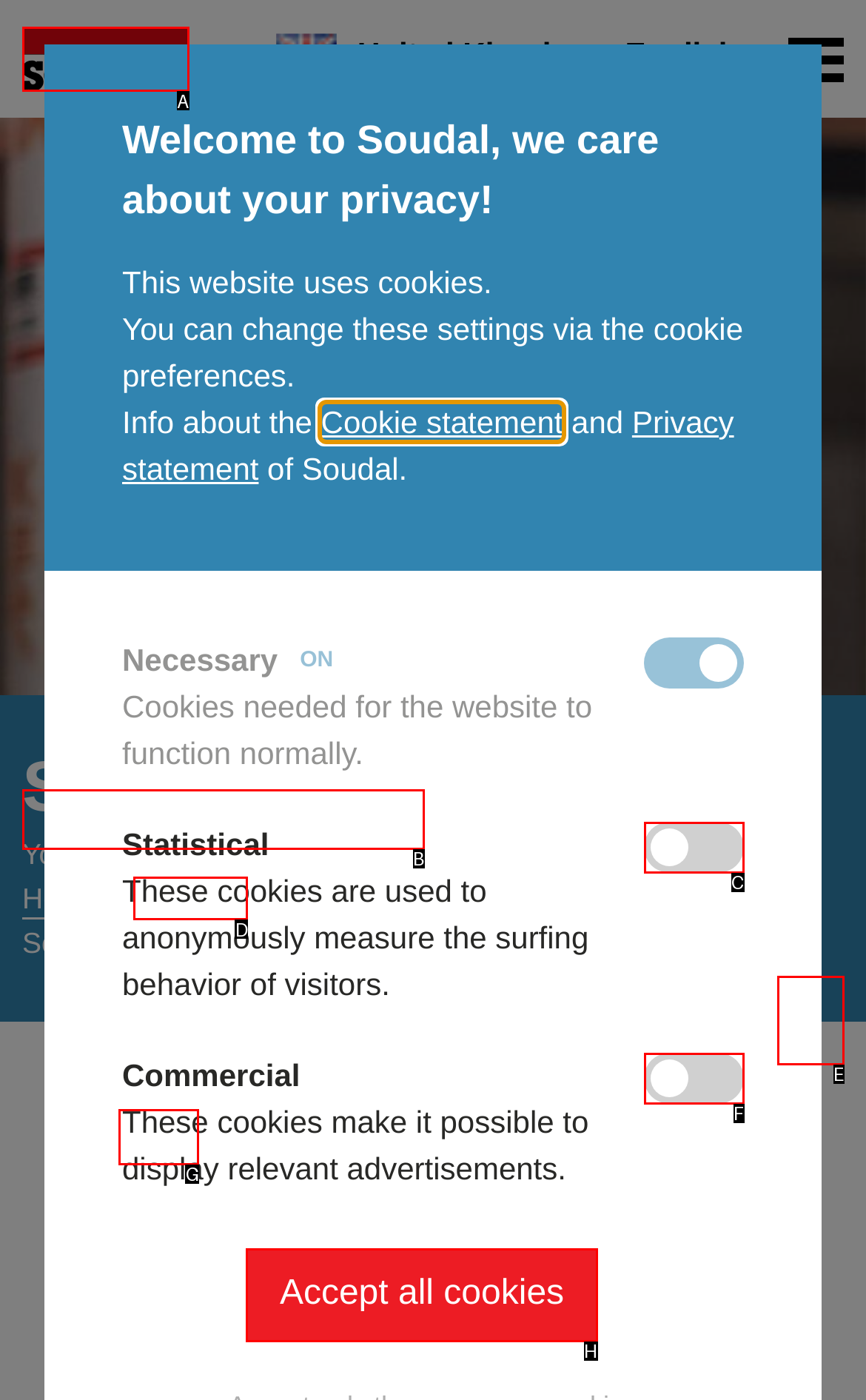Determine which option matches the element description: title="Home"
Answer using the letter of the correct option.

A